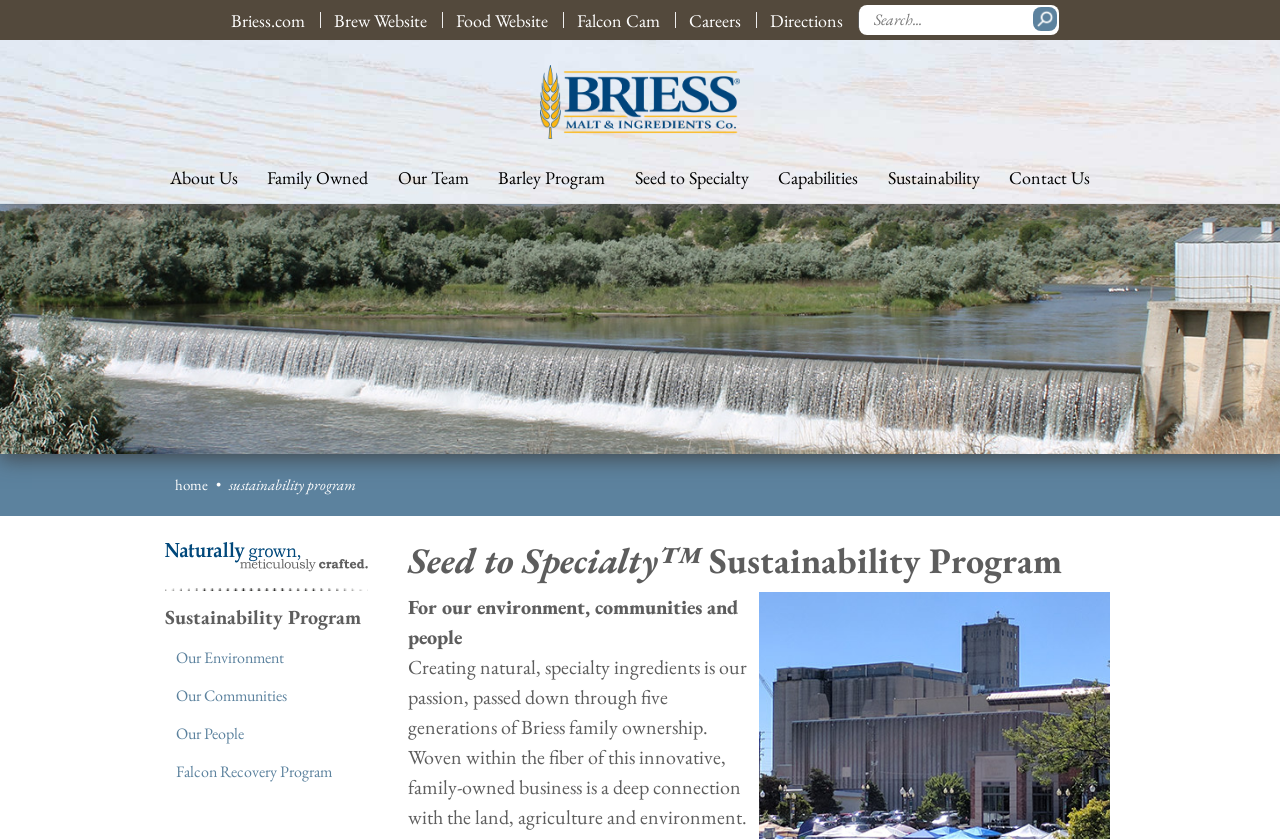What is the name of the program related to falcons?
Based on the visual, give a brief answer using one word or a short phrase.

Falcon Recovery Program